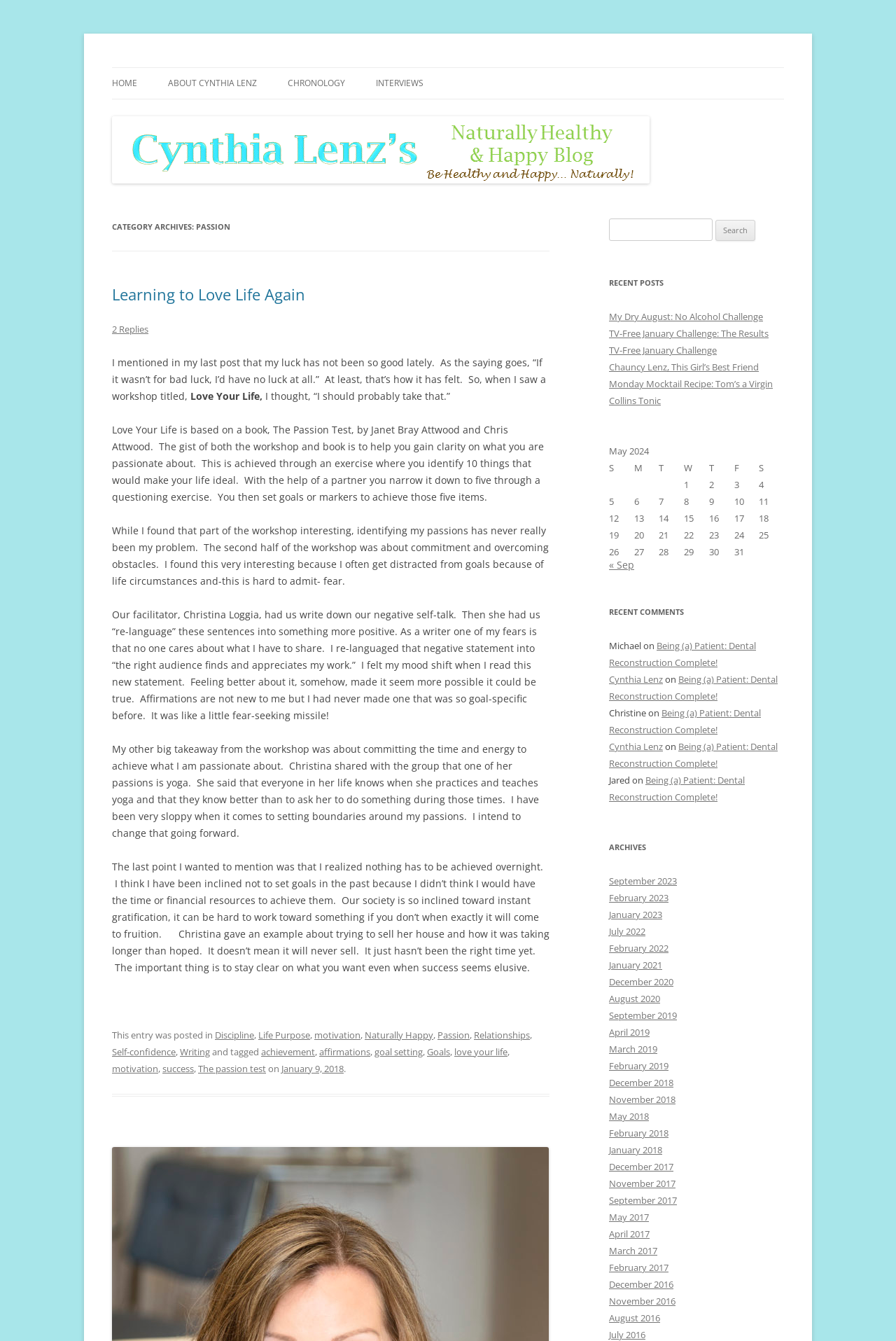Show the bounding box coordinates for the element that needs to be clicked to execute the following instruction: "Read the article about organizing apps". Provide the coordinates in the form of four float numbers between 0 and 1, i.e., [left, top, right, bottom].

None